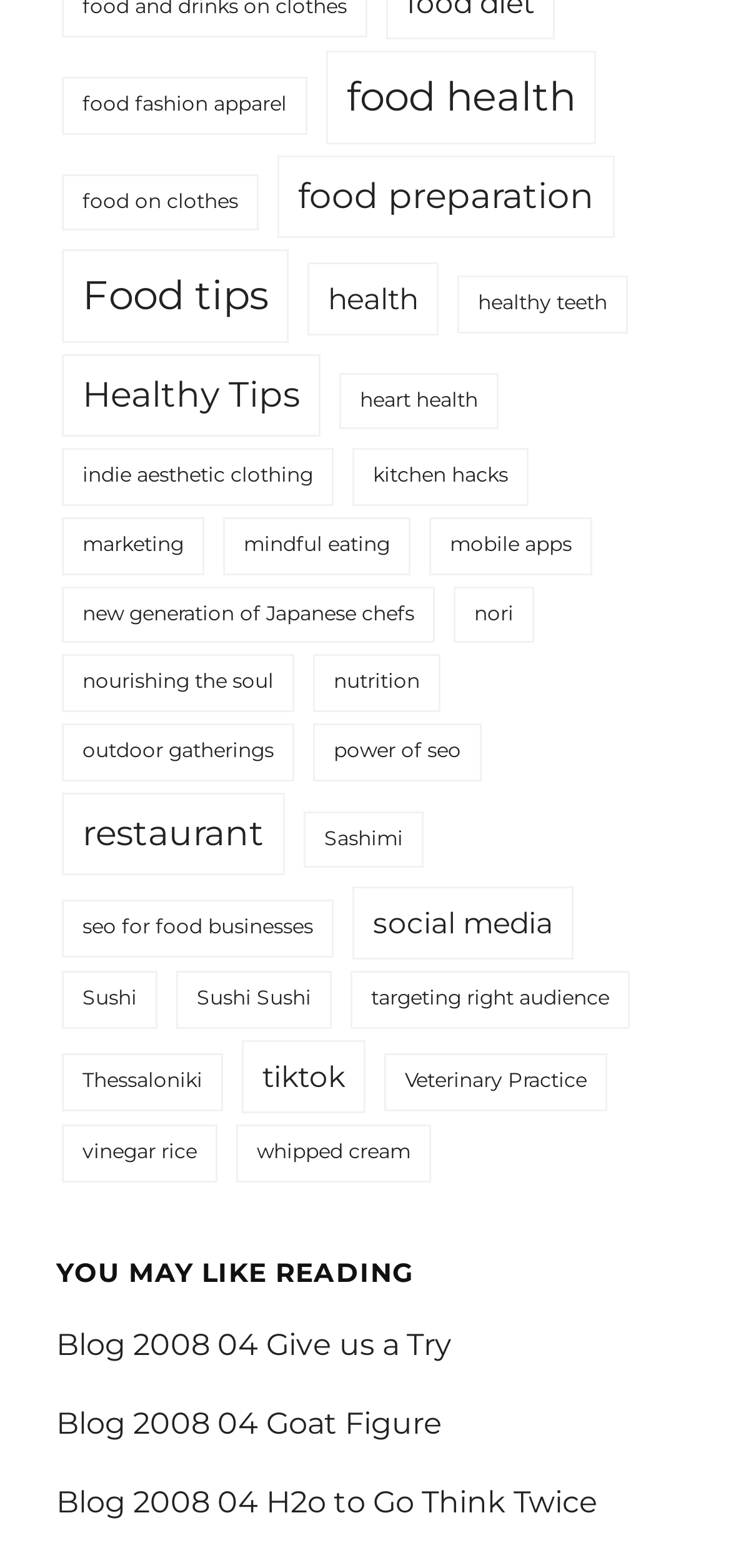Determine the bounding box coordinates for the UI element matching this description: "Sashimi".

[0.415, 0.517, 0.579, 0.554]